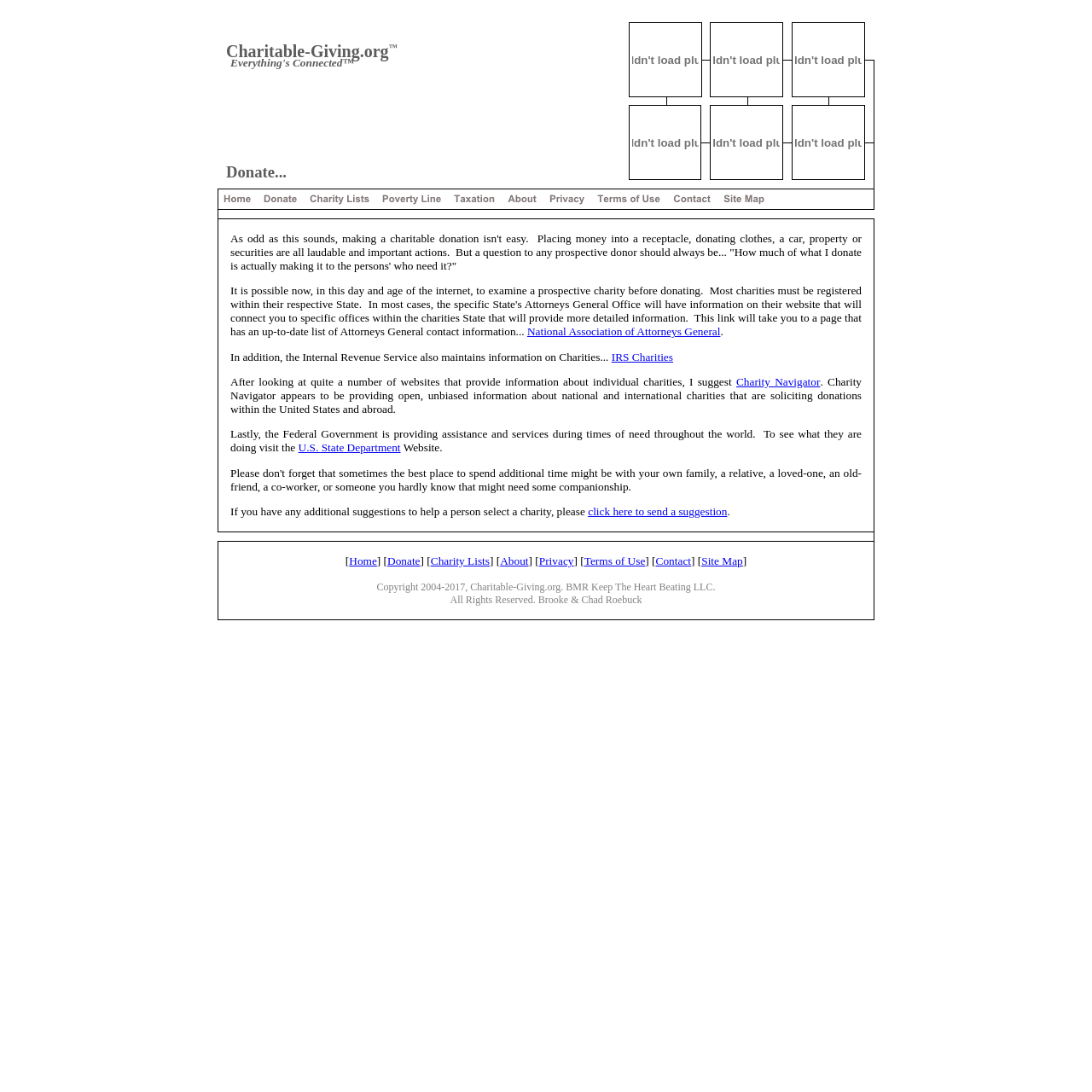Please locate the bounding box coordinates of the element that needs to be clicked to achieve the following instruction: "Click on the 'Charitable-Giving.org' link". The coordinates should be four float numbers between 0 and 1, i.e., [left, top, right, bottom].

[0.207, 0.043, 0.356, 0.055]